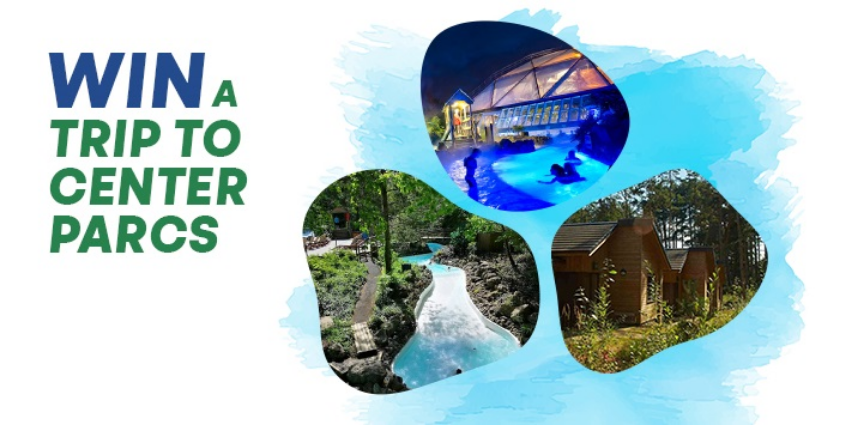How many scenes are showcased in the image?
Provide a comprehensive and detailed answer to the question.

The image features three visually stunning scenes that showcase various attractions within Center Parcs, including a water slide, an indoor pool area, and cozy wooden lodges.